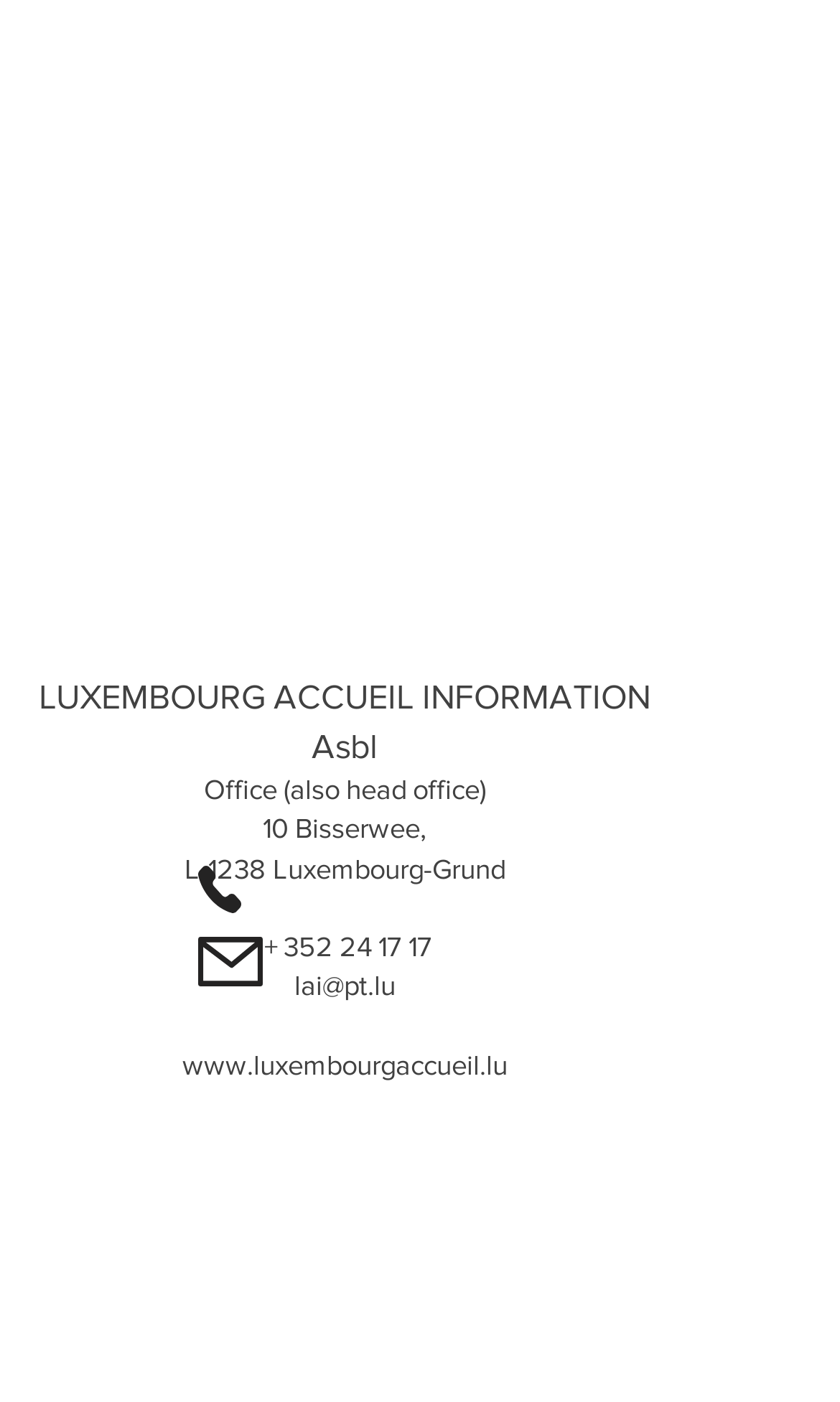Please reply to the following question with a single word or a short phrase:
What is the organization's name?

LUXEMBOURG ACCUEIL INFORMATION Asbl